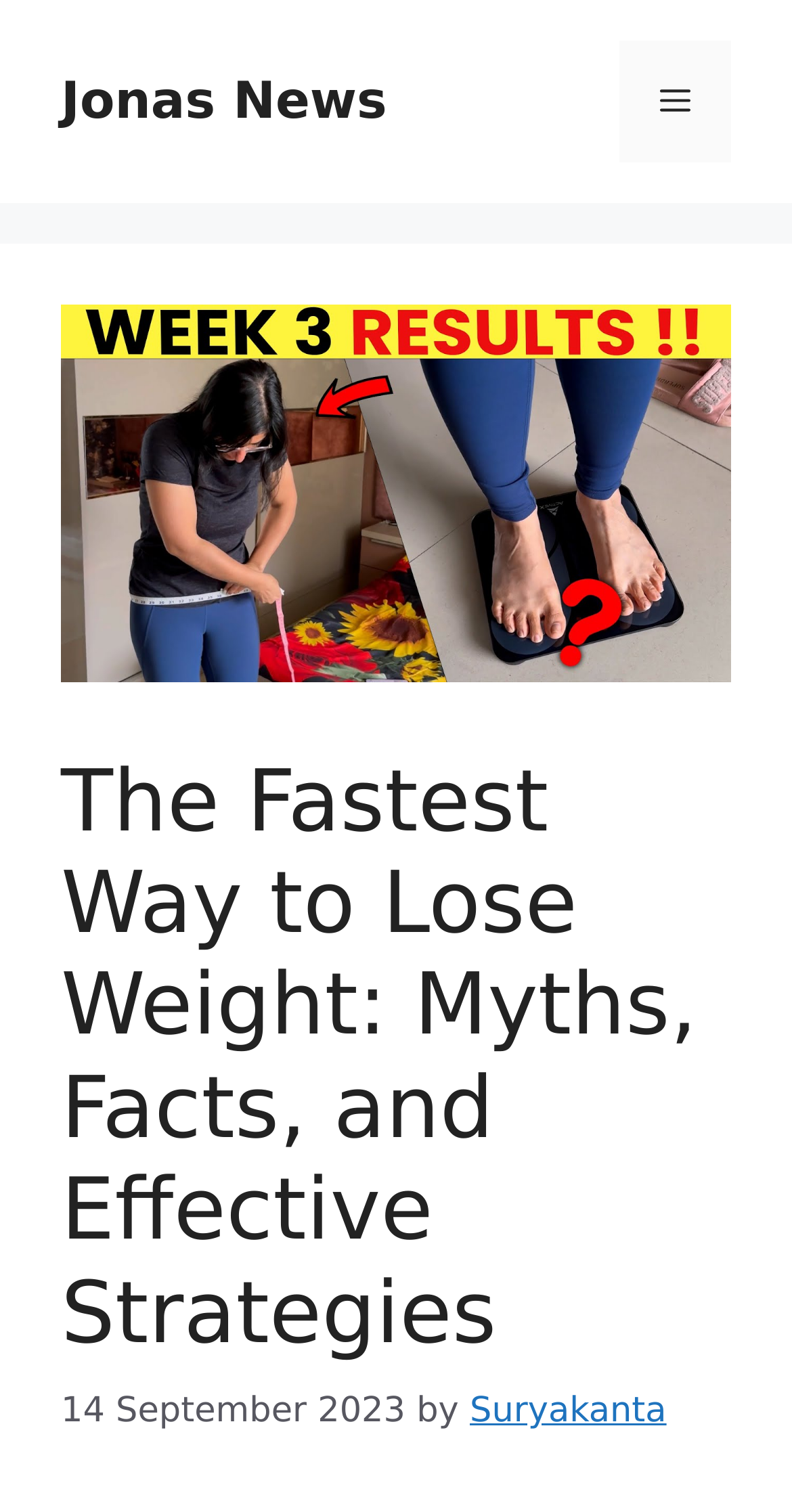What is the date of the article?
Provide a one-word or short-phrase answer based on the image.

14 September 2023